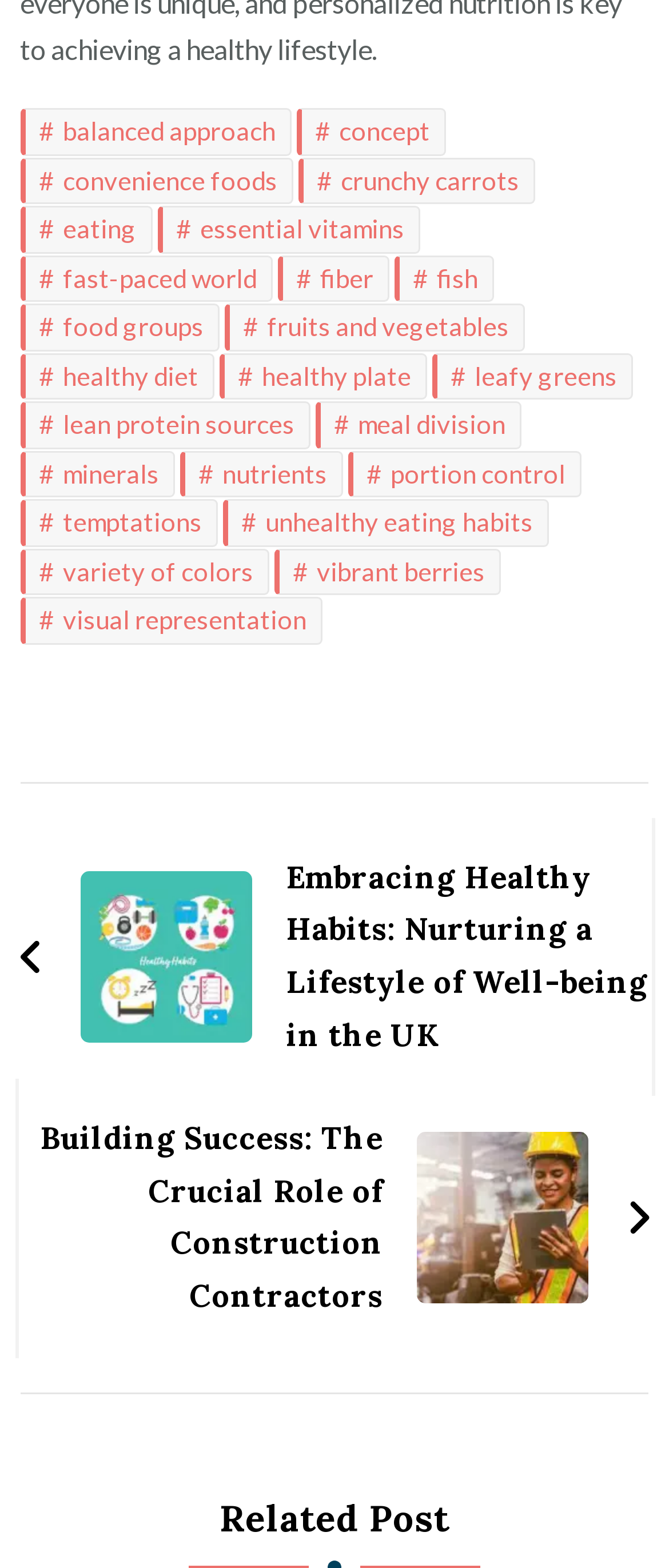Please answer the following question using a single word or phrase: 
Are there any images in the article section?

Yes